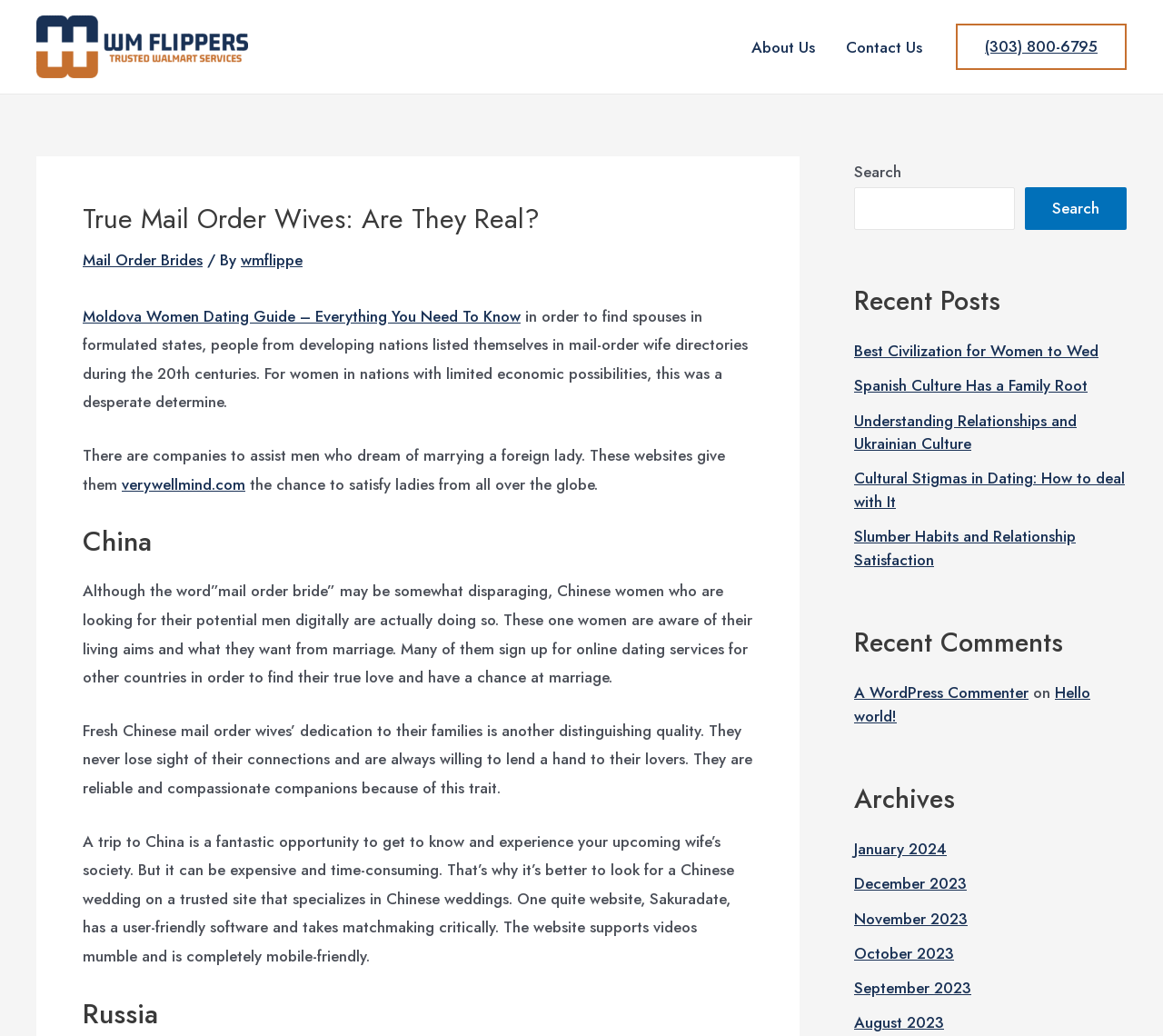Write an extensive caption that covers every aspect of the webpage.

This webpage is about mail-order wives, specifically discussing the reality of this phenomenon and providing information on women from different countries, including China and Russia. 

At the top left, there is a logo of "Walmart Flippers" with a link to the website. To the right of the logo, there is a navigation menu with links to "About Us" and "Contact Us". On the top right, there is a phone number "(303) 800-6795" with a link.

Below the navigation menu, there is a main heading "True Mail Order Wives: Are They Real?" followed by a link to "Mail Order Brides" and some text describing the concept of mail-order wives. 

The webpage then delves into the topic of women from different countries, starting with China. There is a heading "China" followed by a description of Chinese women who are looking for potential husbands online, highlighting their dedication to family and reliability as companions. The text also mentions a website, Sakuradate, that specializes in Chinese weddings.

Next, there is a heading "Russia", but it does not have any accompanying text.

On the right side of the webpage, there are three sections. The top section has a search bar with a button. The middle section is titled "Recent Posts" and lists several links to articles, including "Best Civilization for Women to Wed", "Spanish Culture Has a Family Root", and others. The bottom section is titled "Recent Comments" and has a link to a comment by "A WordPress Commenter" on an article titled "Hello world!". There are also links to archives of posts from different months, from January 2024 to August 2023.